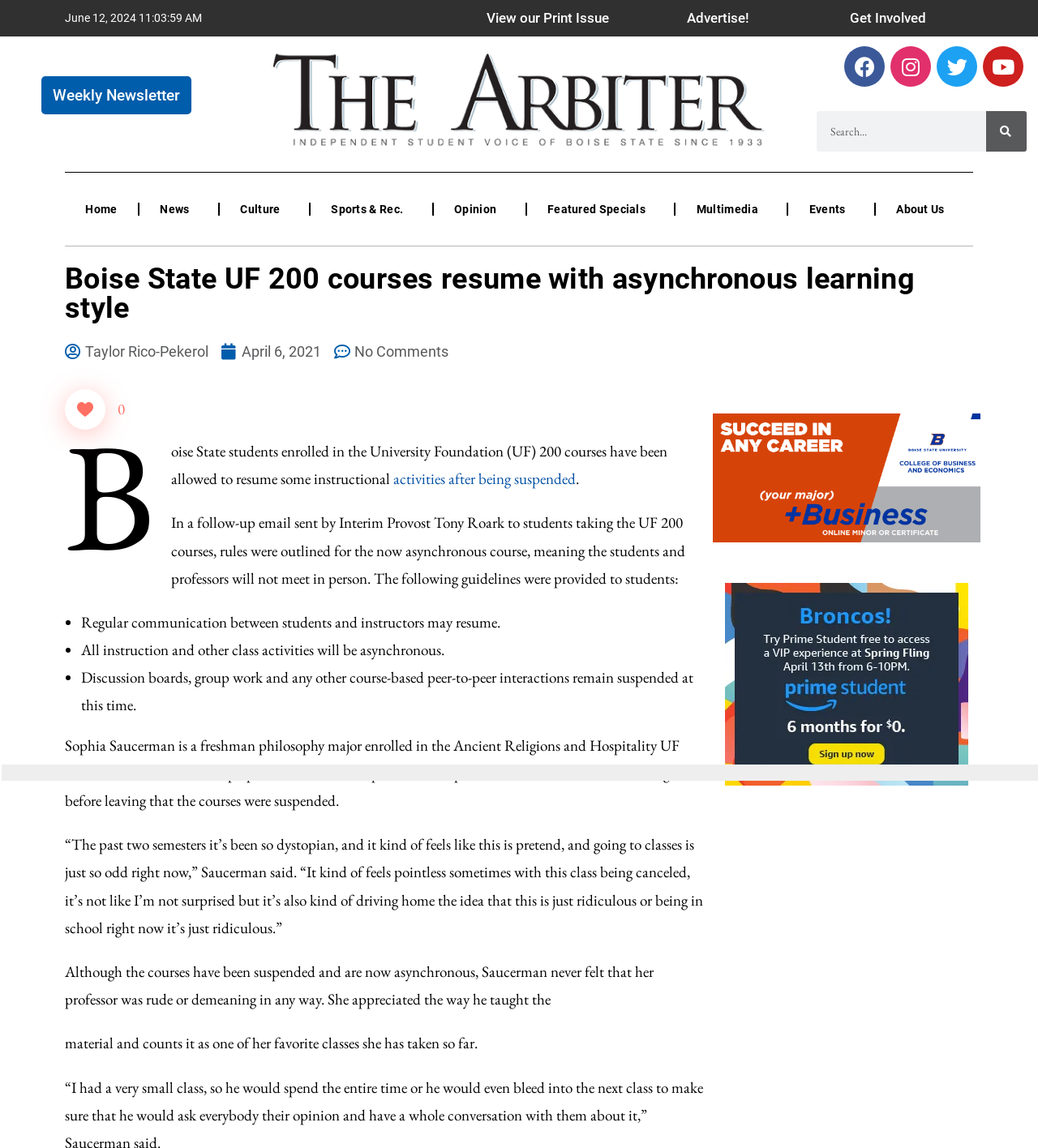Could you highlight the region that needs to be clicked to execute the instruction: "Like the article"?

[0.062, 0.339, 0.102, 0.374]